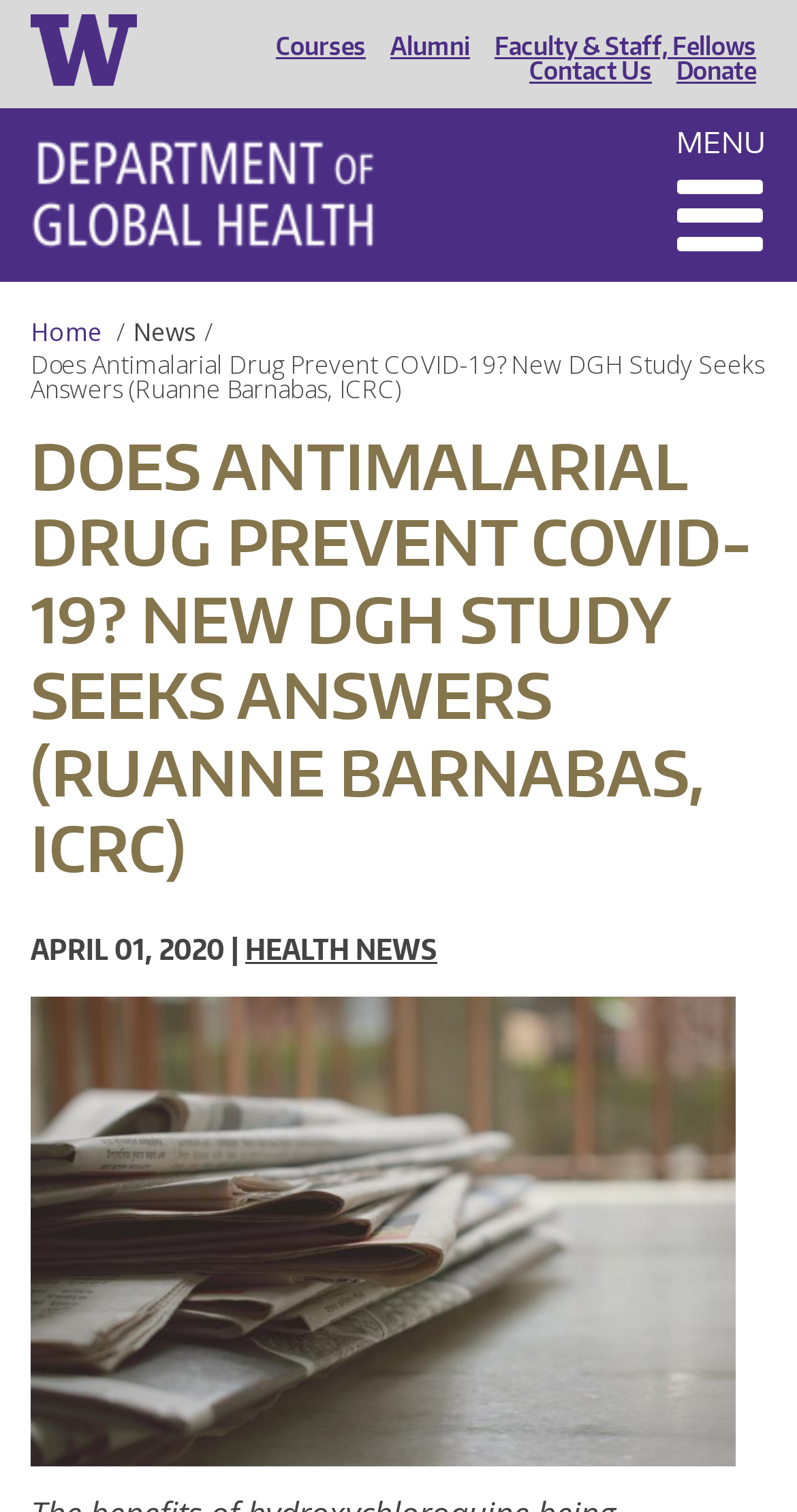How many links are in the header menu?
Answer the question with a single word or phrase, referring to the image.

5